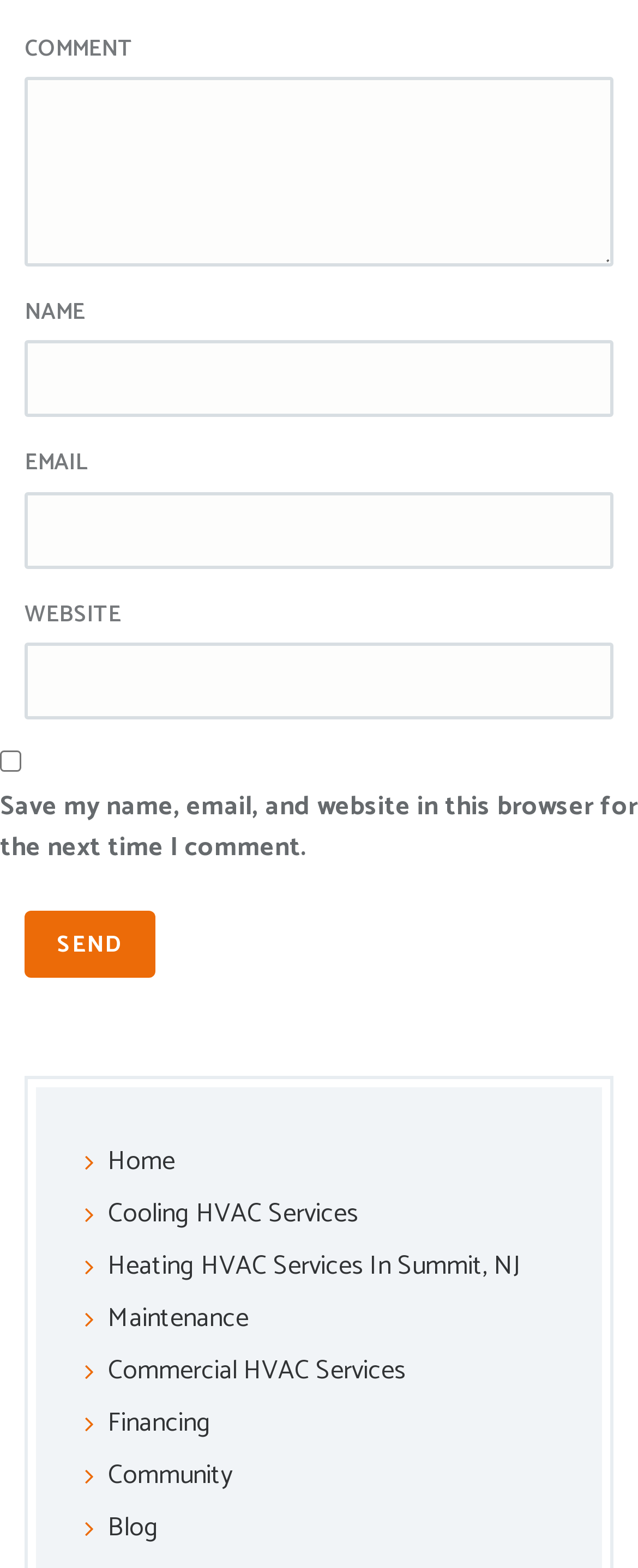Where is the comment text box located?
Refer to the screenshot and answer in one word or phrase.

Top of the page